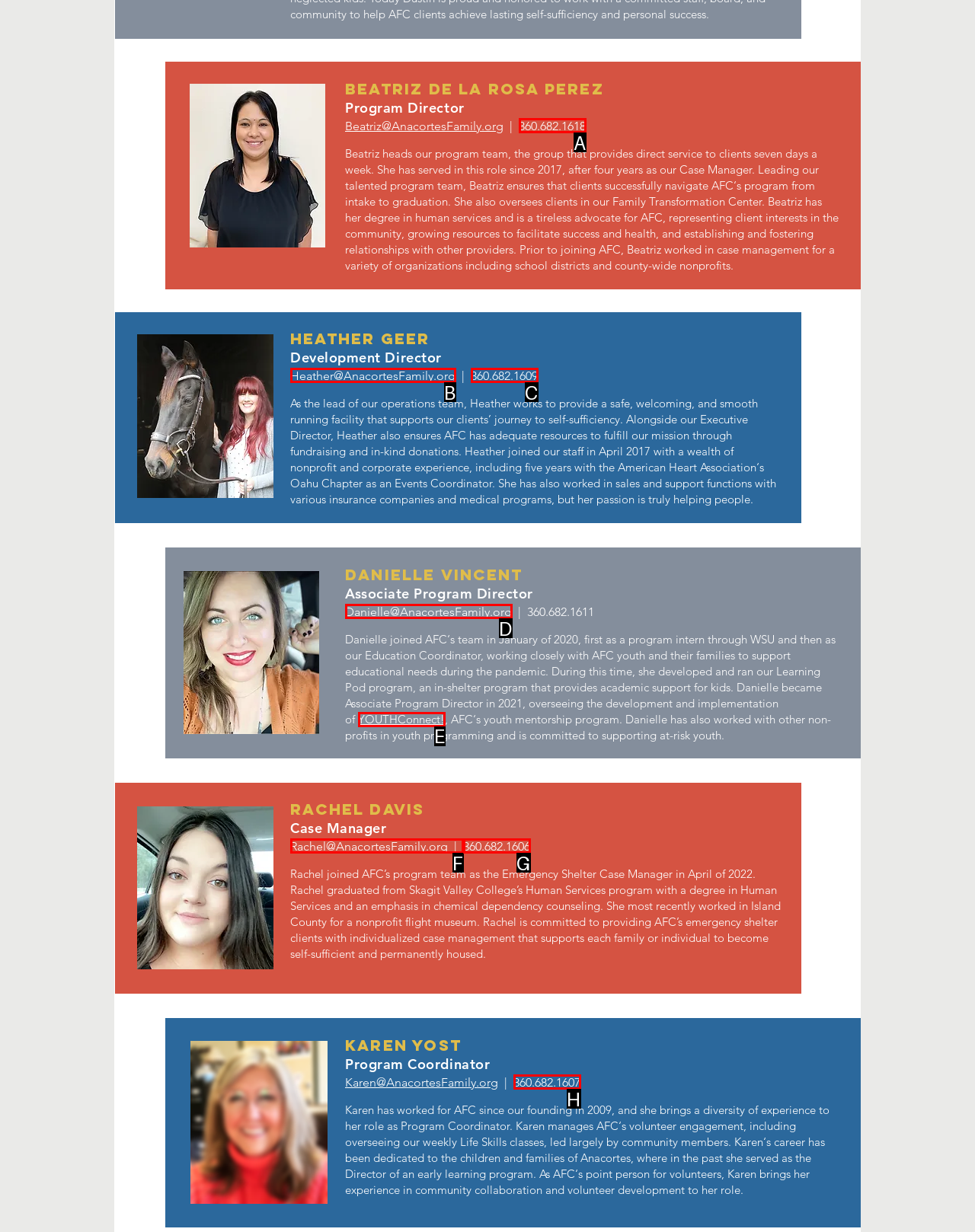Tell me which one HTML element best matches the description: 360.682.1607 Answer with the option's letter from the given choices directly.

H